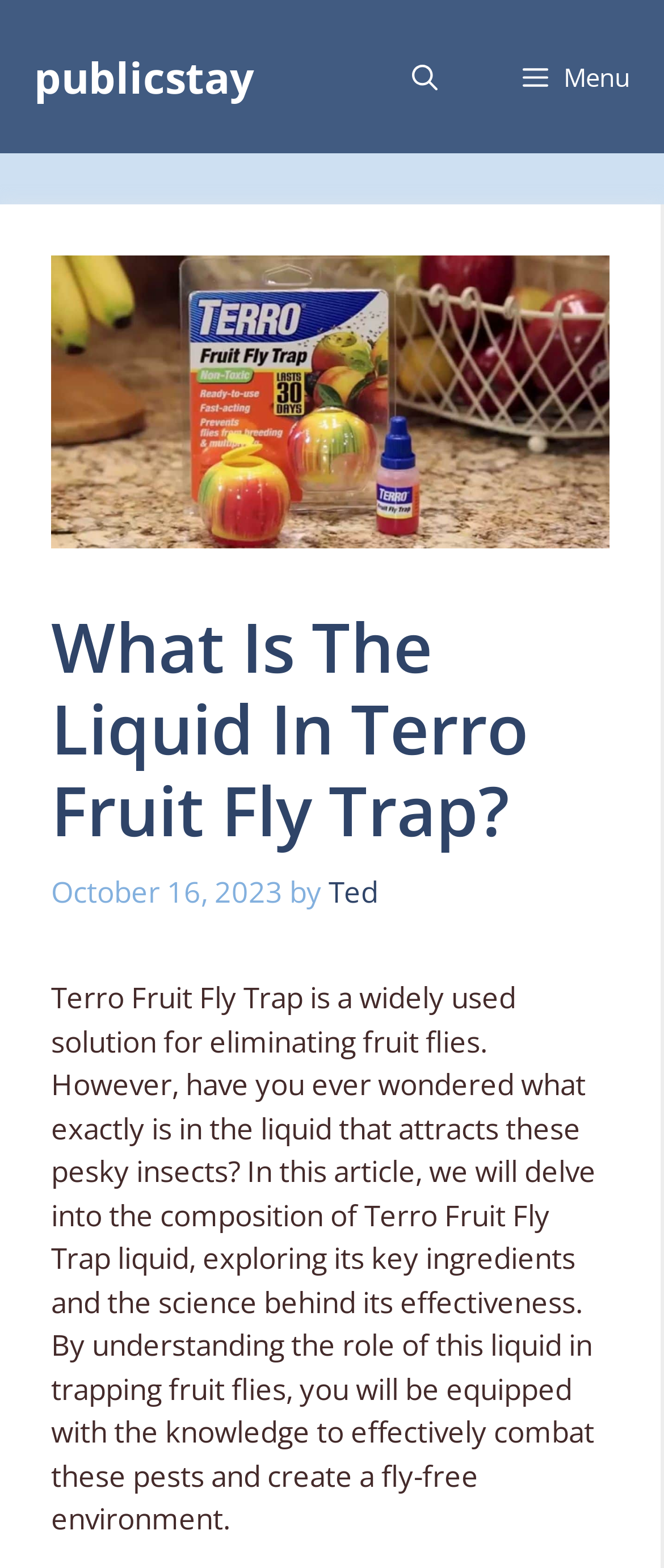From the image, can you give a detailed response to the question below:
What is the format of the content?

The format of the content can be inferred from the structure of the webpage and the presence of a header element, time element, and main content area. The content is organized in a way that suggests it is an article, with a title, date, author, and main body of text.